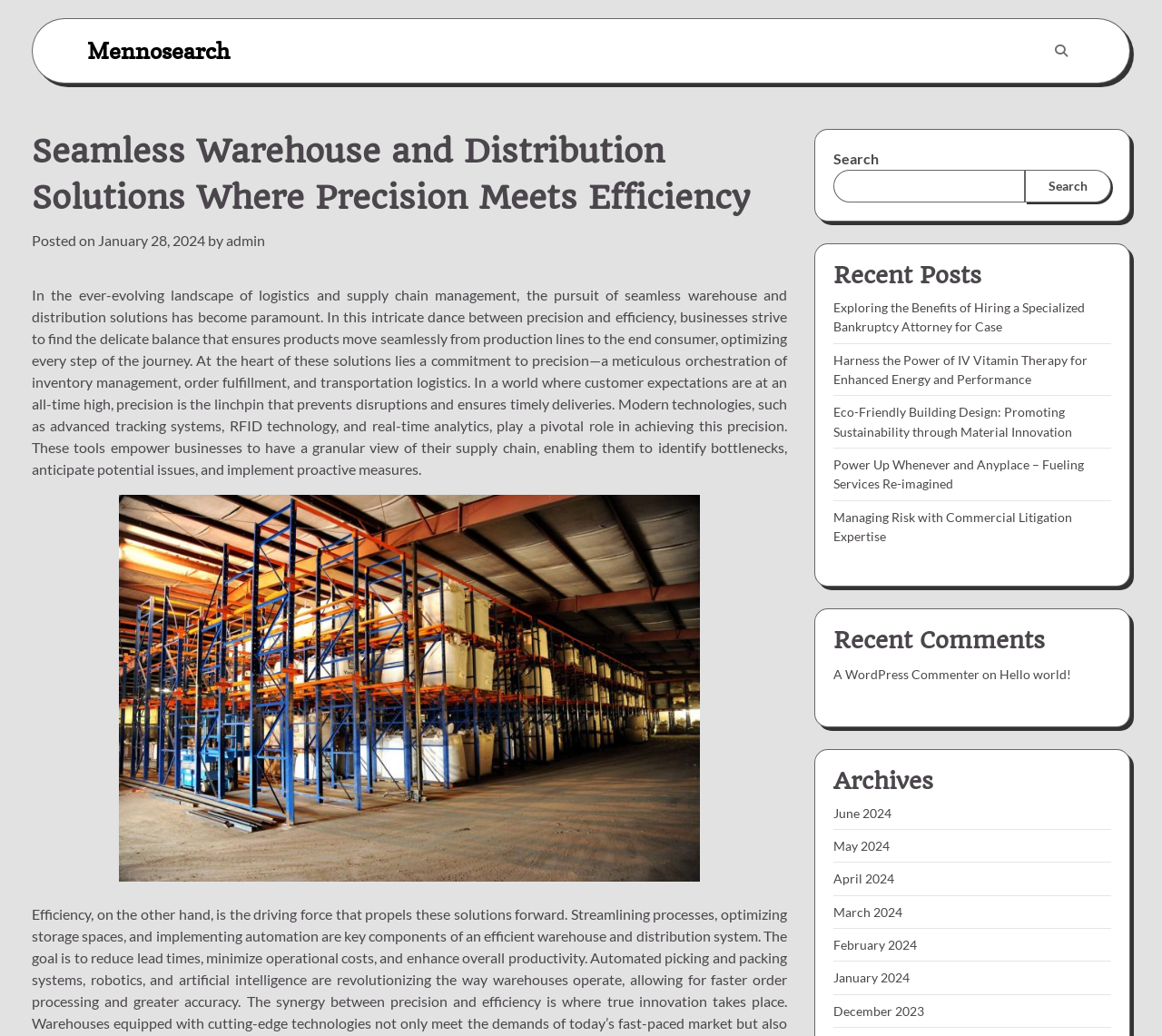Find the bounding box coordinates for the element that must be clicked to complete the instruction: "Check the recent comments". The coordinates should be four float numbers between 0 and 1, indicated as [left, top, right, bottom].

[0.717, 0.64, 0.956, 0.662]